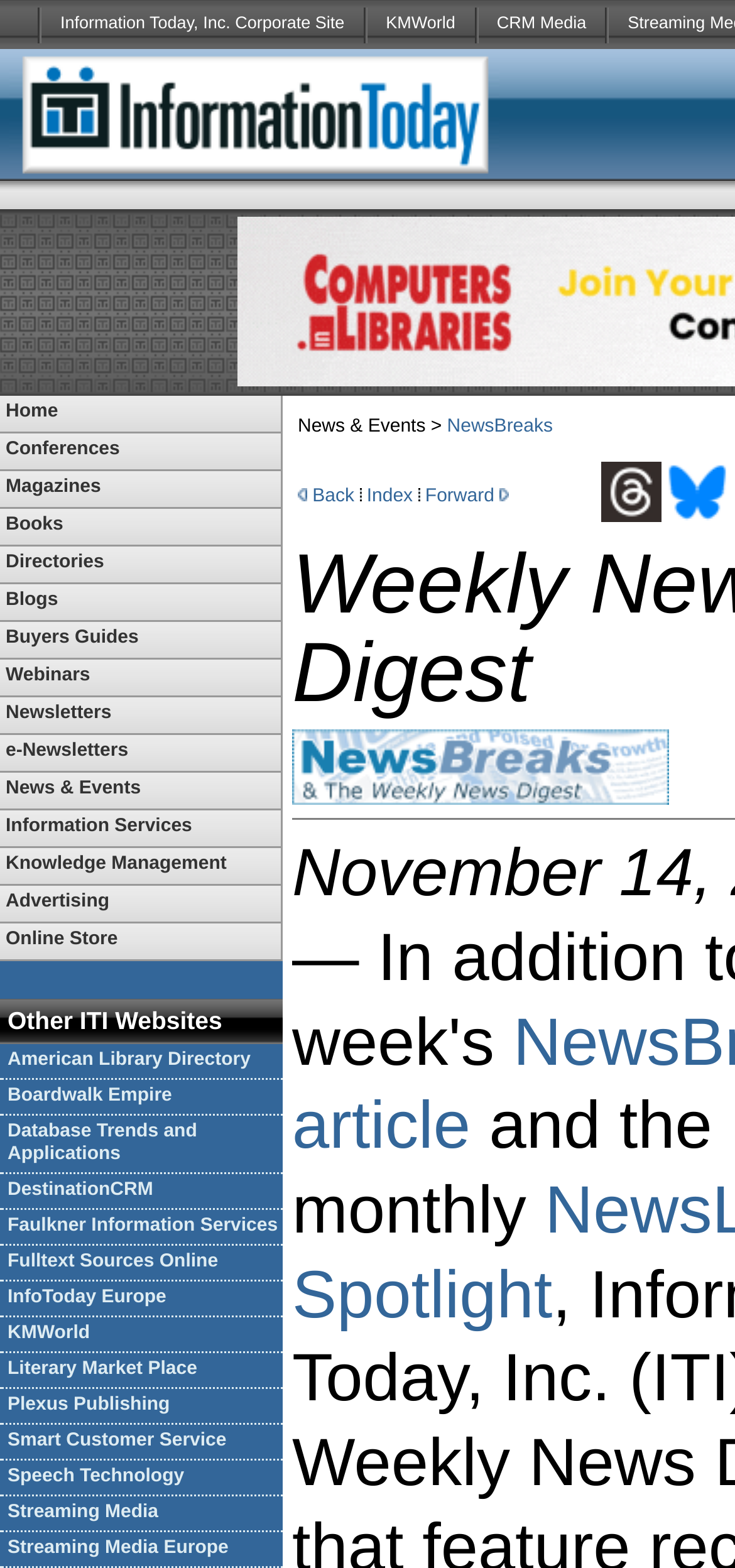Can you provide the bounding box coordinates for the element that should be clicked to implement the instruction: "Click on the 'KMWorld' link"?

[0.499, 0.0, 0.645, 0.031]